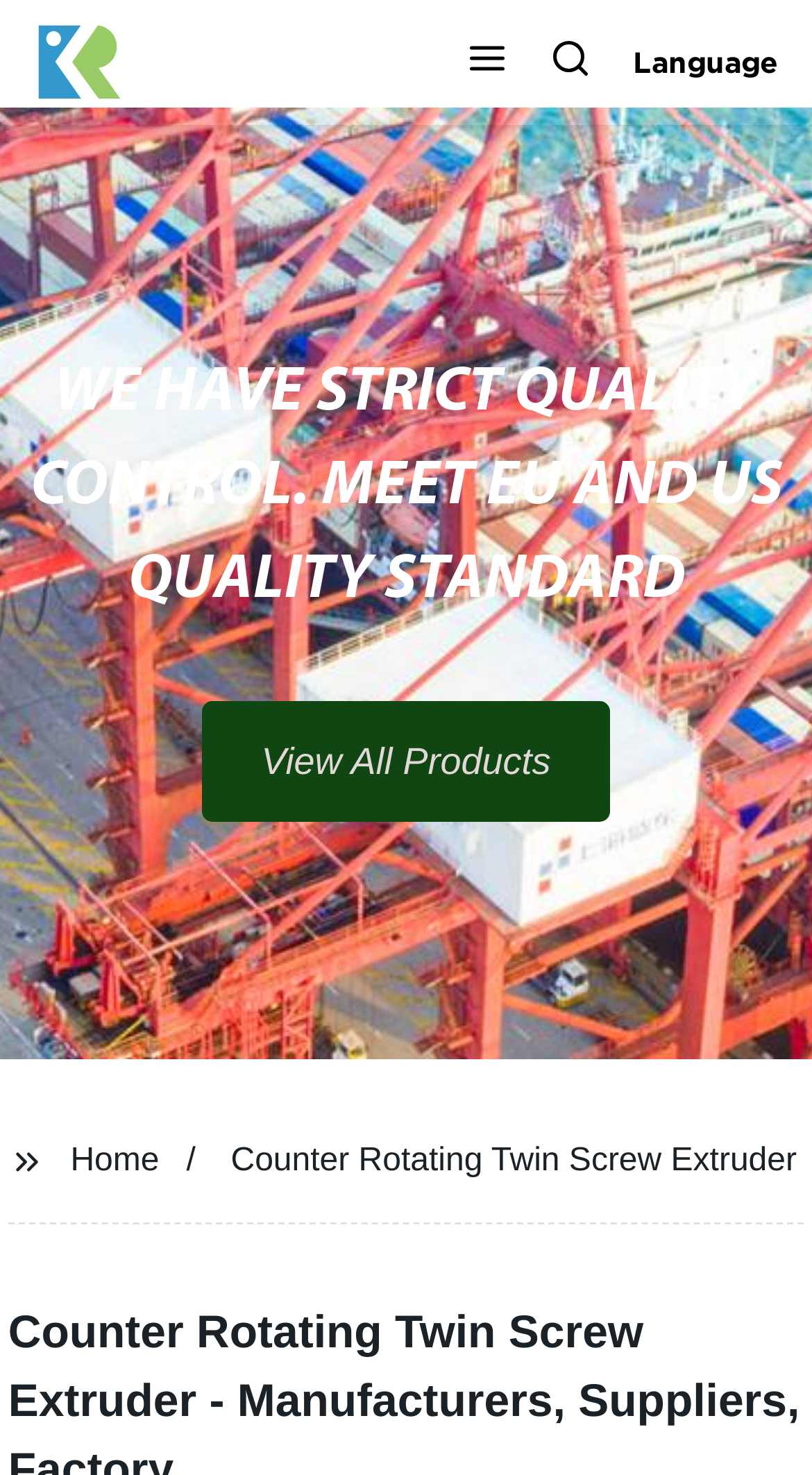What is the main topic of the webpage?
Answer the question based on the image using a single word or a brief phrase.

Counter Rotating Twin Screw Extruder